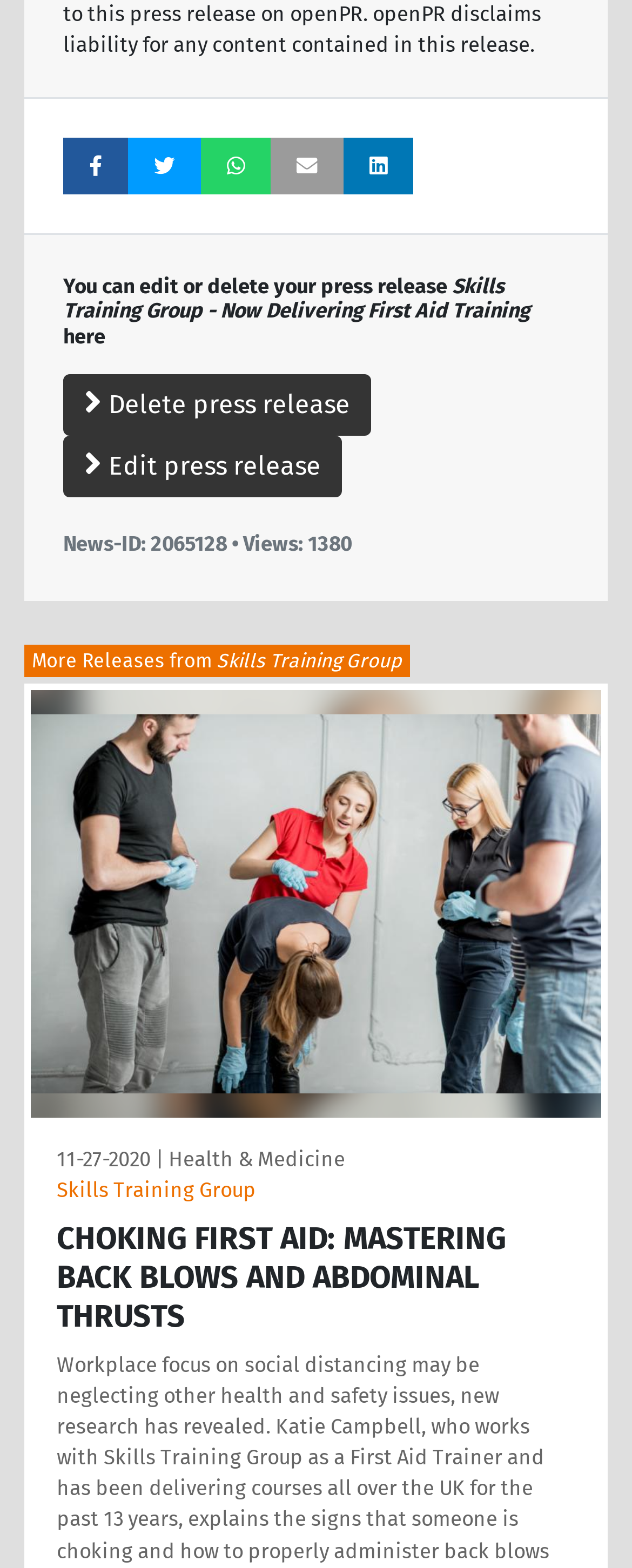Identify the bounding box coordinates of the section to be clicked to complete the task described by the following instruction: "Delete press release". The coordinates should be four float numbers between 0 and 1, formatted as [left, top, right, bottom].

[0.1, 0.239, 0.587, 0.278]